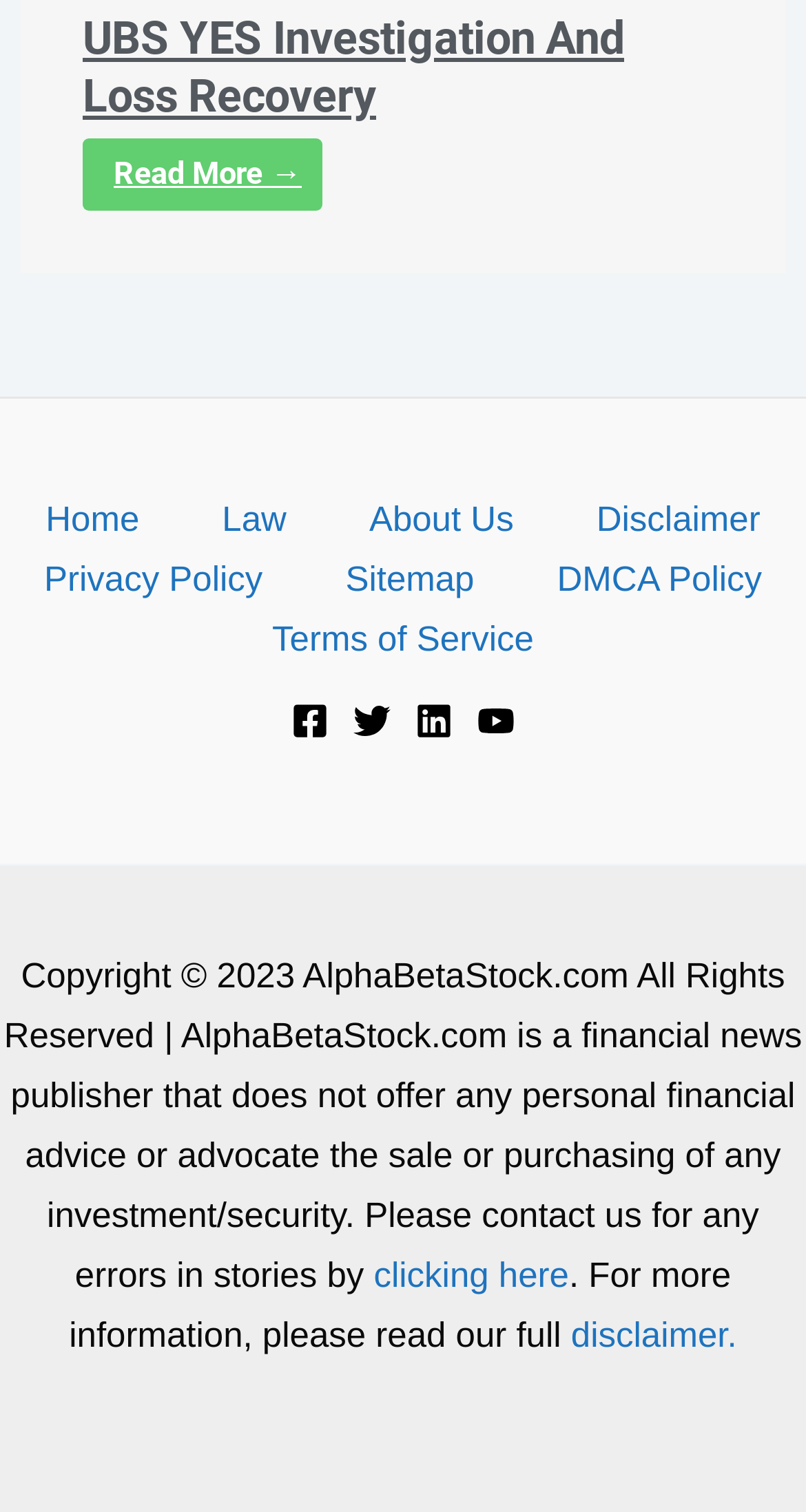Please find and report the bounding box coordinates of the element to click in order to perform the following action: "View news about Argentina". The coordinates should be expressed as four float numbers between 0 and 1, in the format [left, top, right, bottom].

None